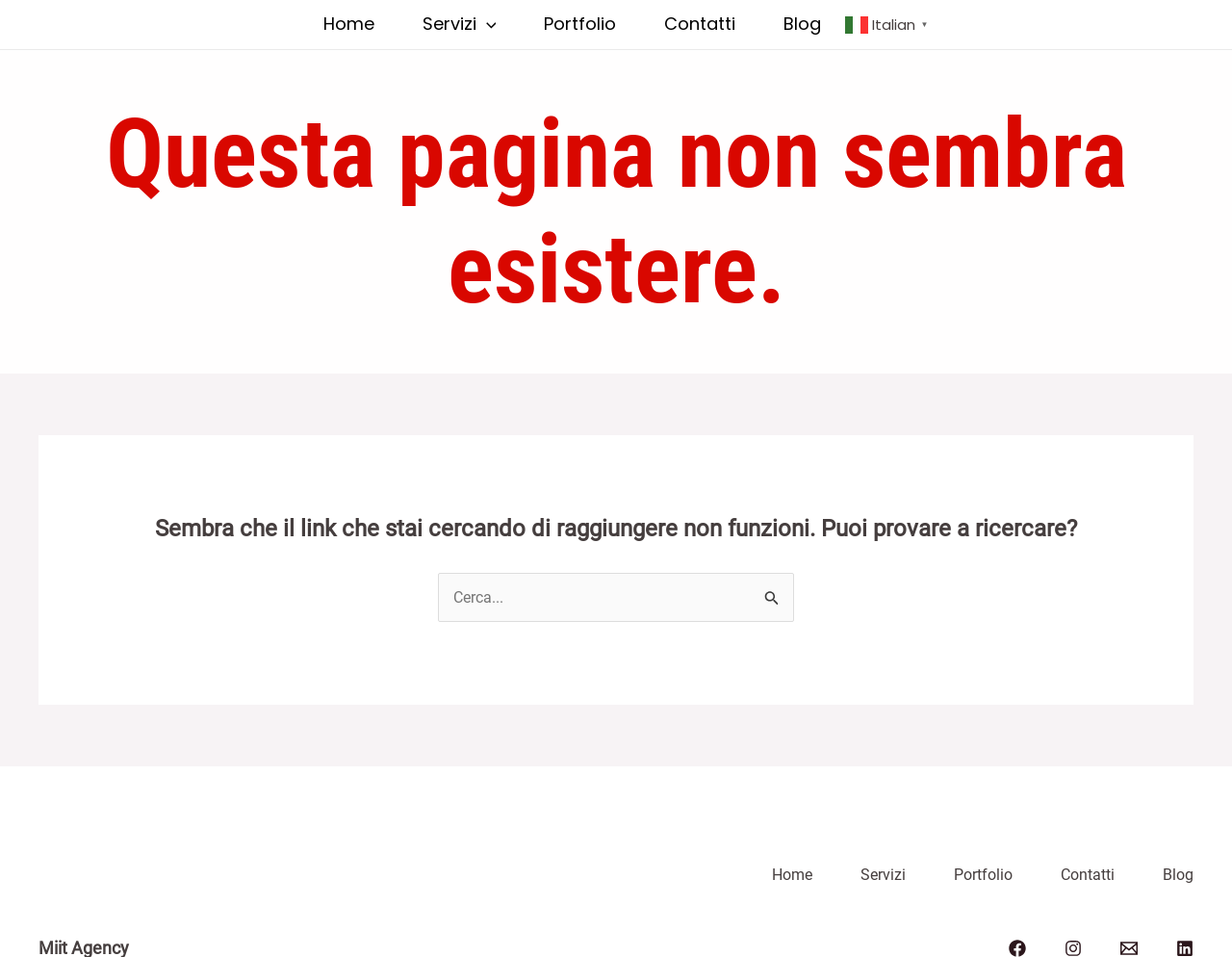Can you determine the bounding box coordinates of the area that needs to be clicked to fulfill the following instruction: "Go to Portfolio"?

[0.422, 0.0, 0.52, 0.051]